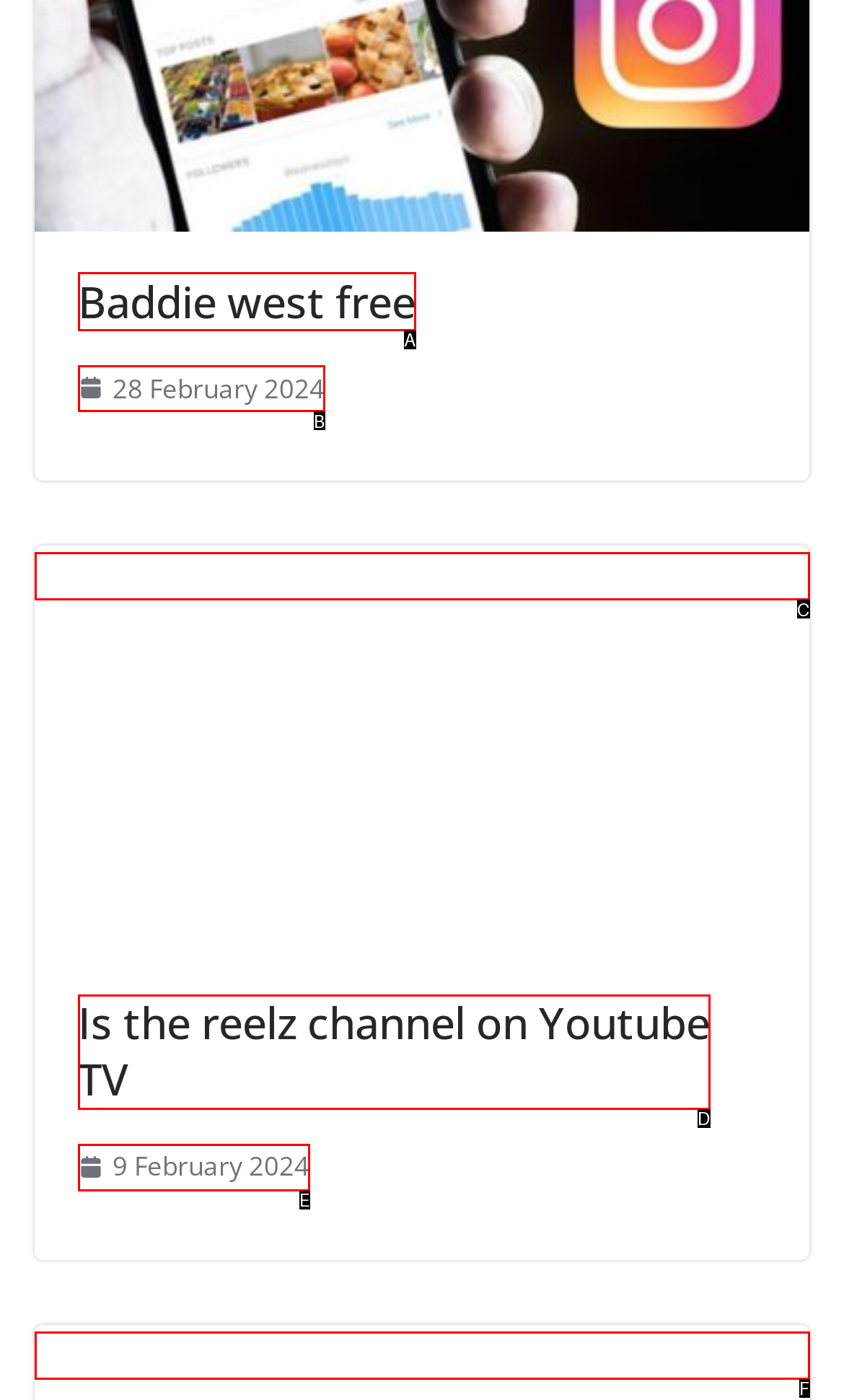Choose the option that best matches the description: Baddie west free
Indicate the letter of the matching option directly.

A